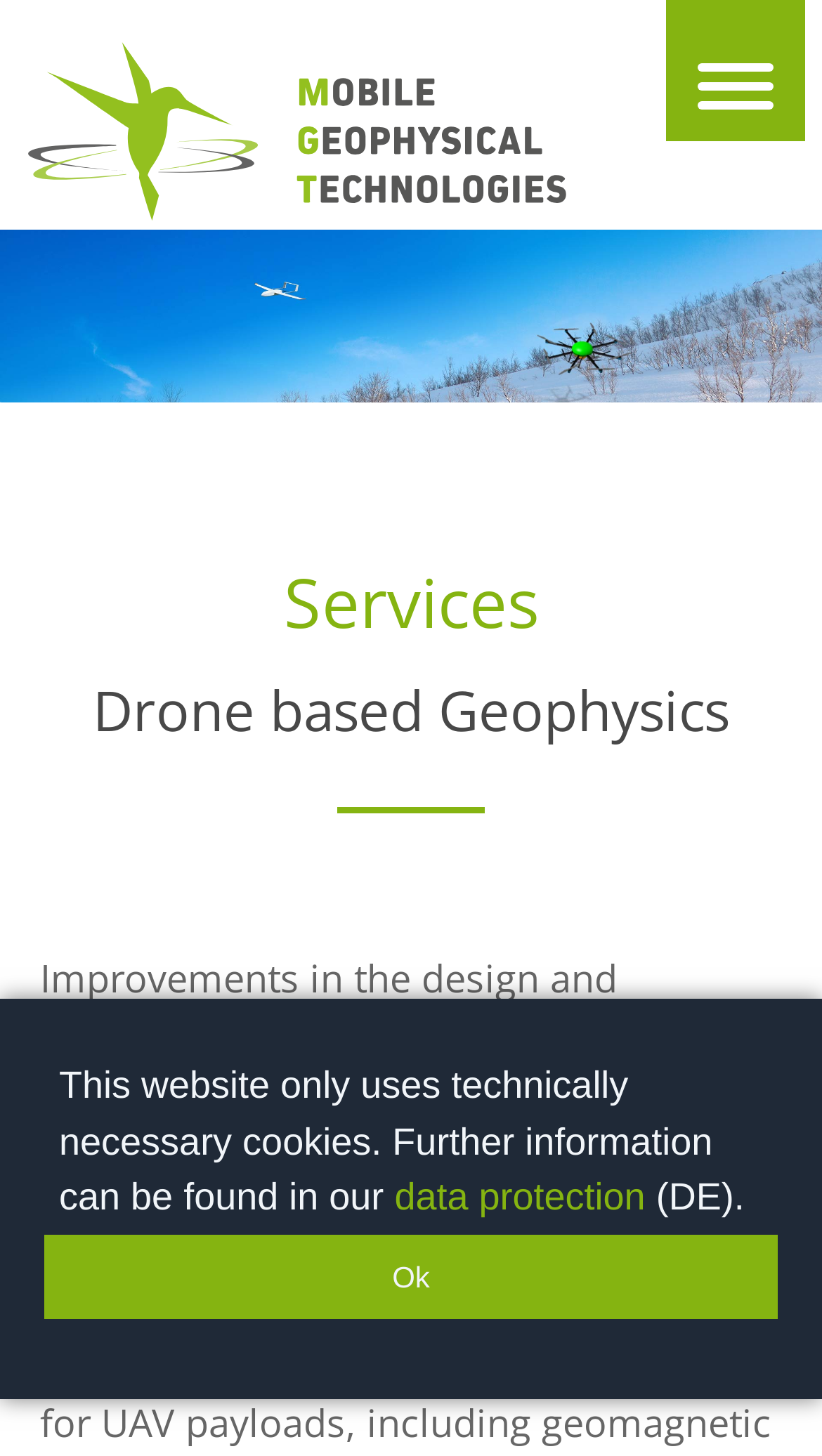What is the purpose of the dialog box?
Look at the screenshot and respond with a single word or phrase.

Data protection